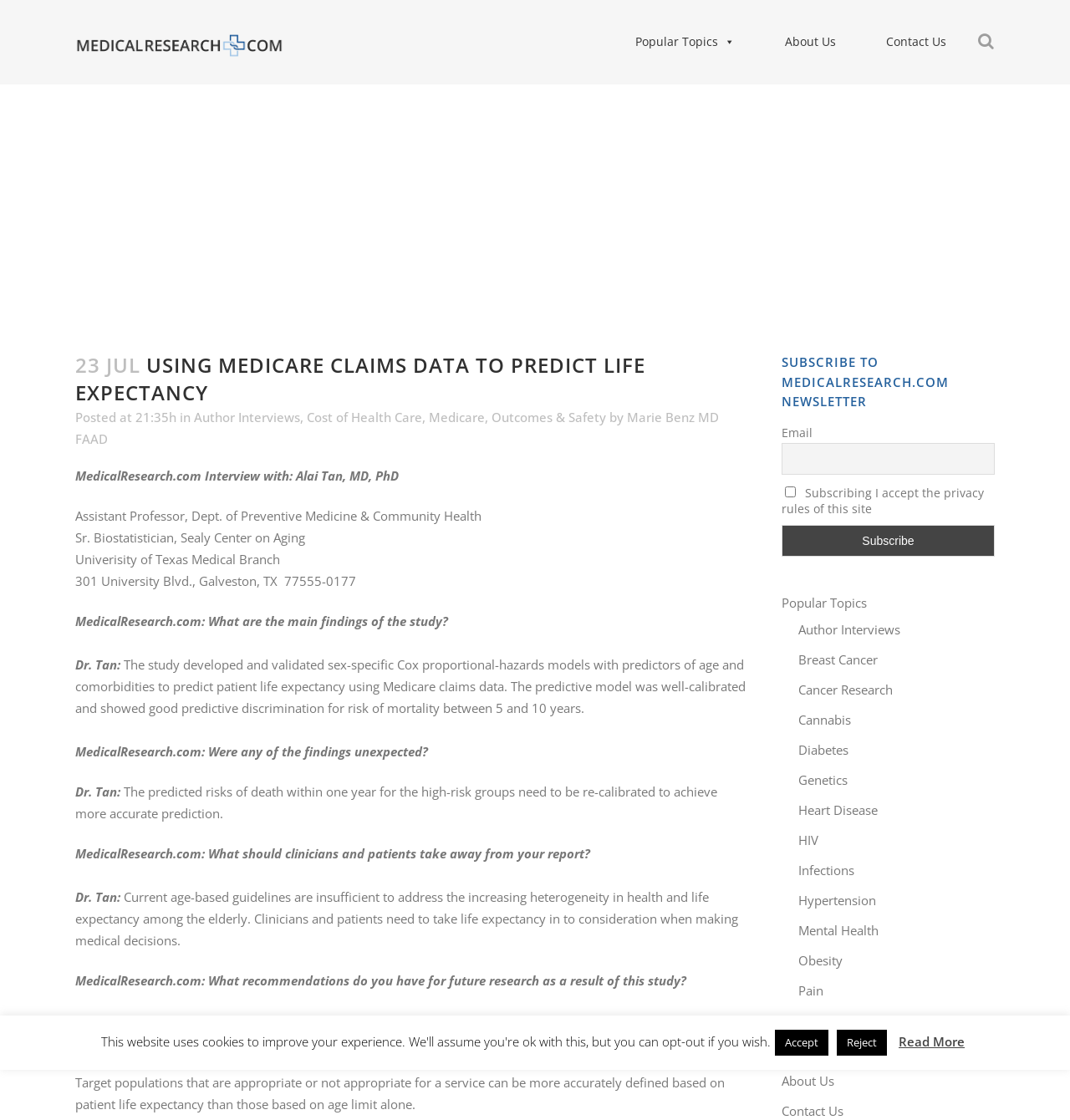Specify the bounding box coordinates (top-left x, top-left y, bottom-right x, bottom-right y) of the UI element in the screenshot that matches this description: Cost of Health Care

[0.287, 0.365, 0.395, 0.38]